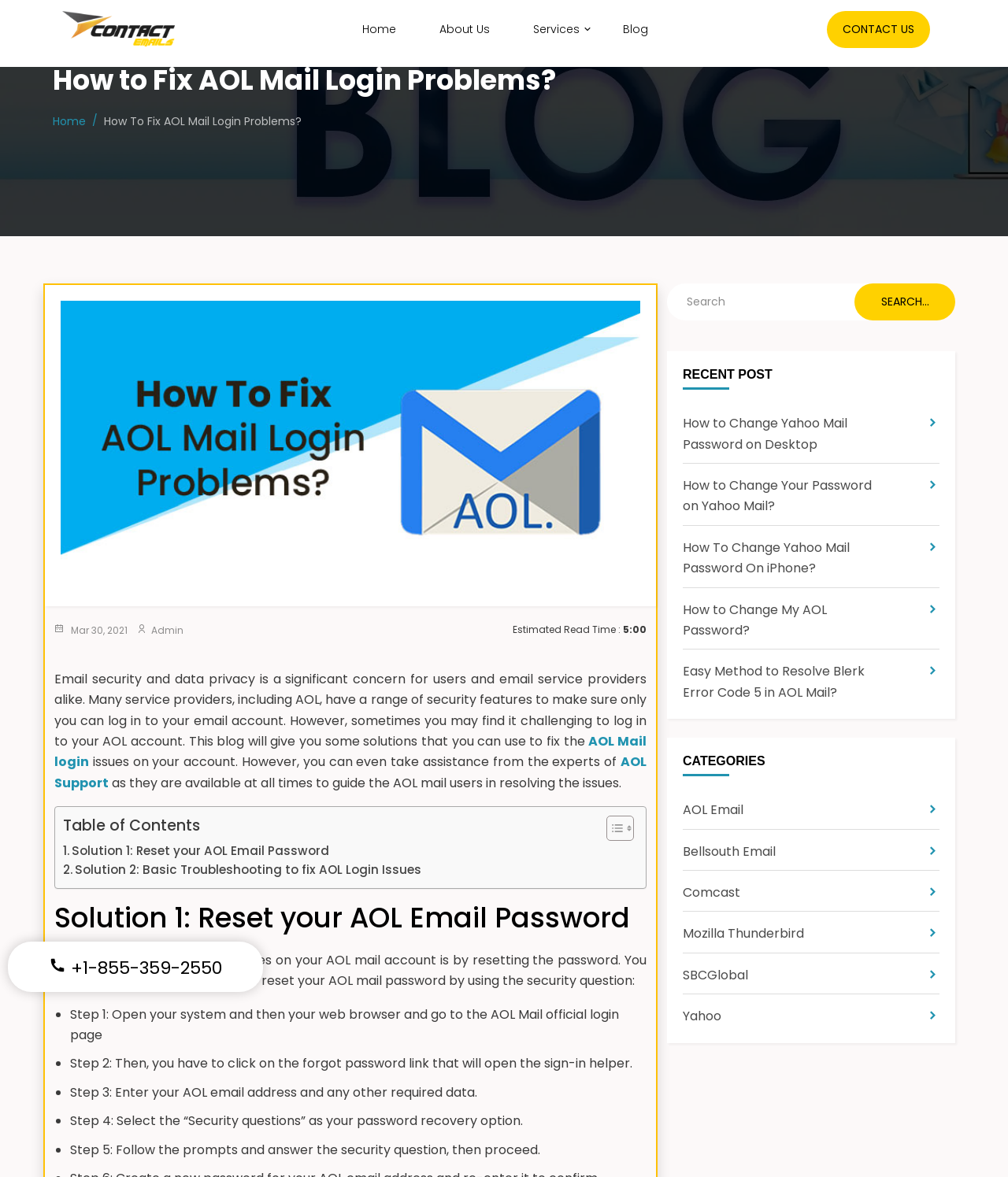Find the bounding box of the element with the following description: "Yahoo". The coordinates must be four float numbers between 0 and 1, formatted as [left, top, right, bottom].

[0.529, 0.147, 0.685, 0.17]